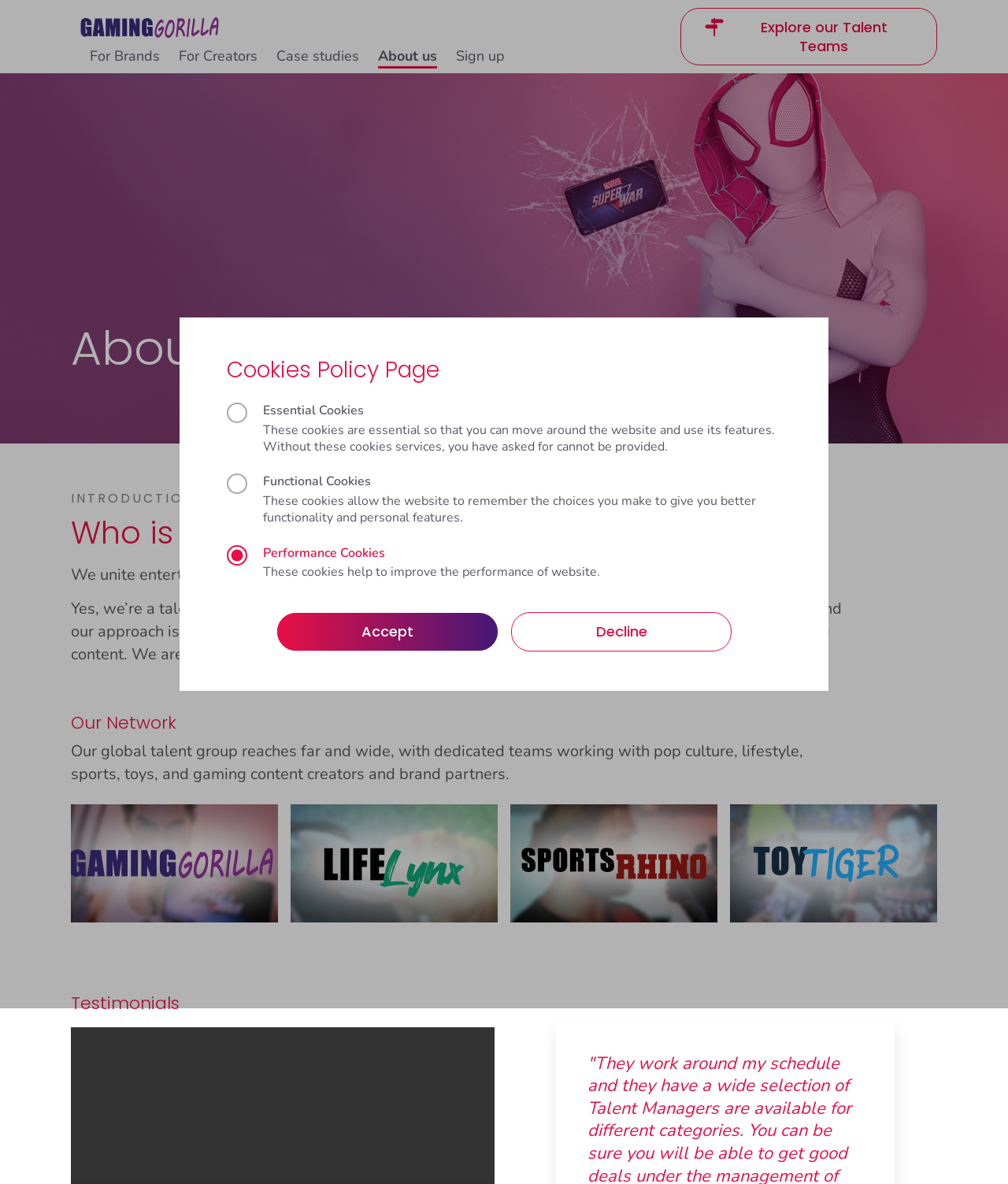What type of influencers does Gaming Gorilla Talent team up with?
From the image, provide a succinct answer in one word or a short phrase.

Gaming influencers